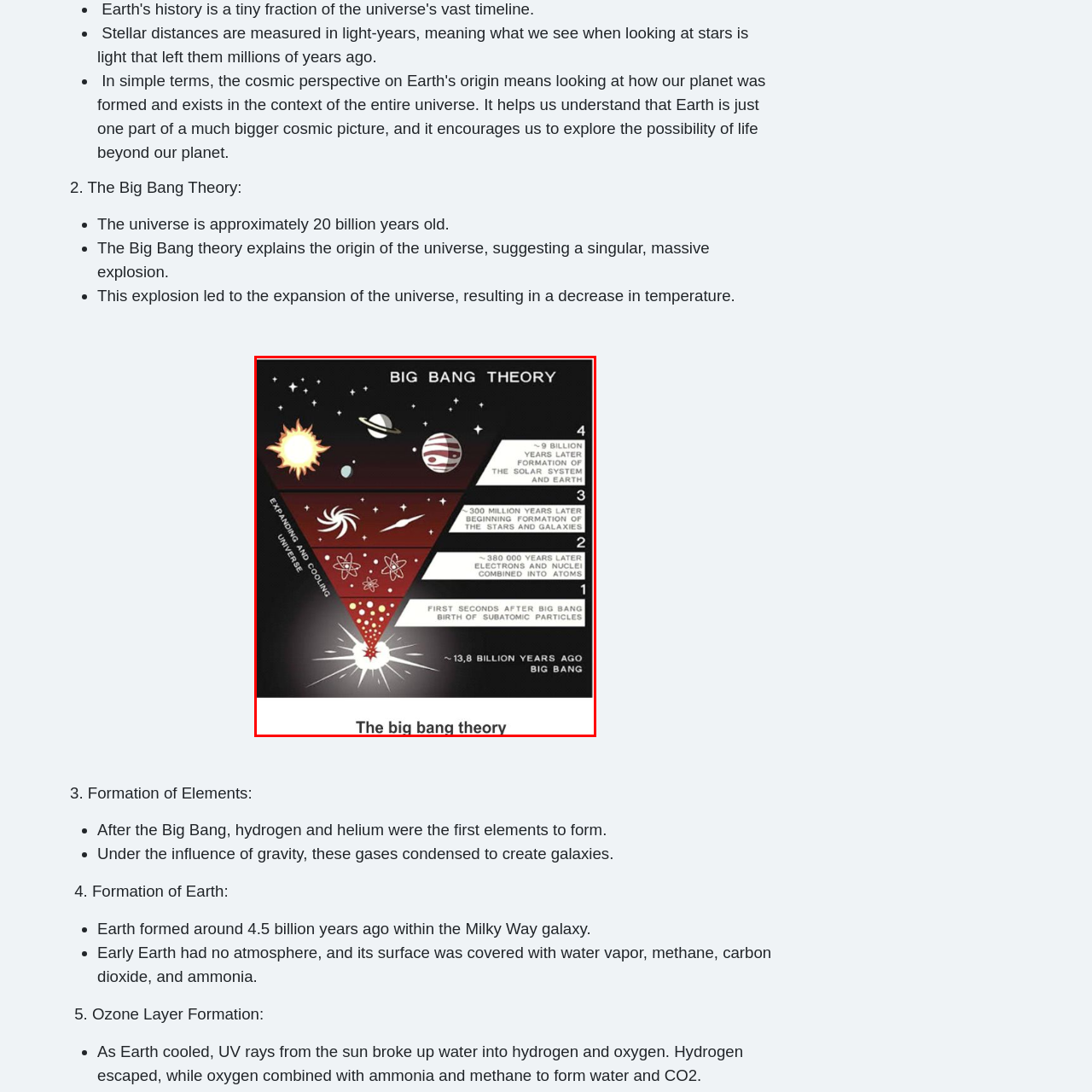Provide a comprehensive description of the content within the red-highlighted area of the image.

The image illustrates the Big Bang Theory, depicting key stages in the development of the universe over approximately 13.8 billion years. At the apex, it highlights the moment of the Big Bang, labeled as "1," marking the first seconds after this colossal explosion, which led to the birth of subatomic particles.

The triangular design conveys a timeline of significant events:
- **Stage 2:** About 380,000 years after the Big Bang, electrons and atomic nuclei combined to form atoms.
- **Stage 3:** Approximately 300 million years later, stars and galaxies began to form.
- **Stage 4:** Roughly 9 billion years after the Big Bang, our solar system and Earth came into existence.

The background of the image features a cosmic theme, emphasizing the expanding and cooling universe, while planetary bodies and cosmic elements are depicted visually to illustrate the progression of these monumental events in the creation of the universe. The caption beneath the diagram reads "The Big Bang Theory," succinctly summarizing its central theme.